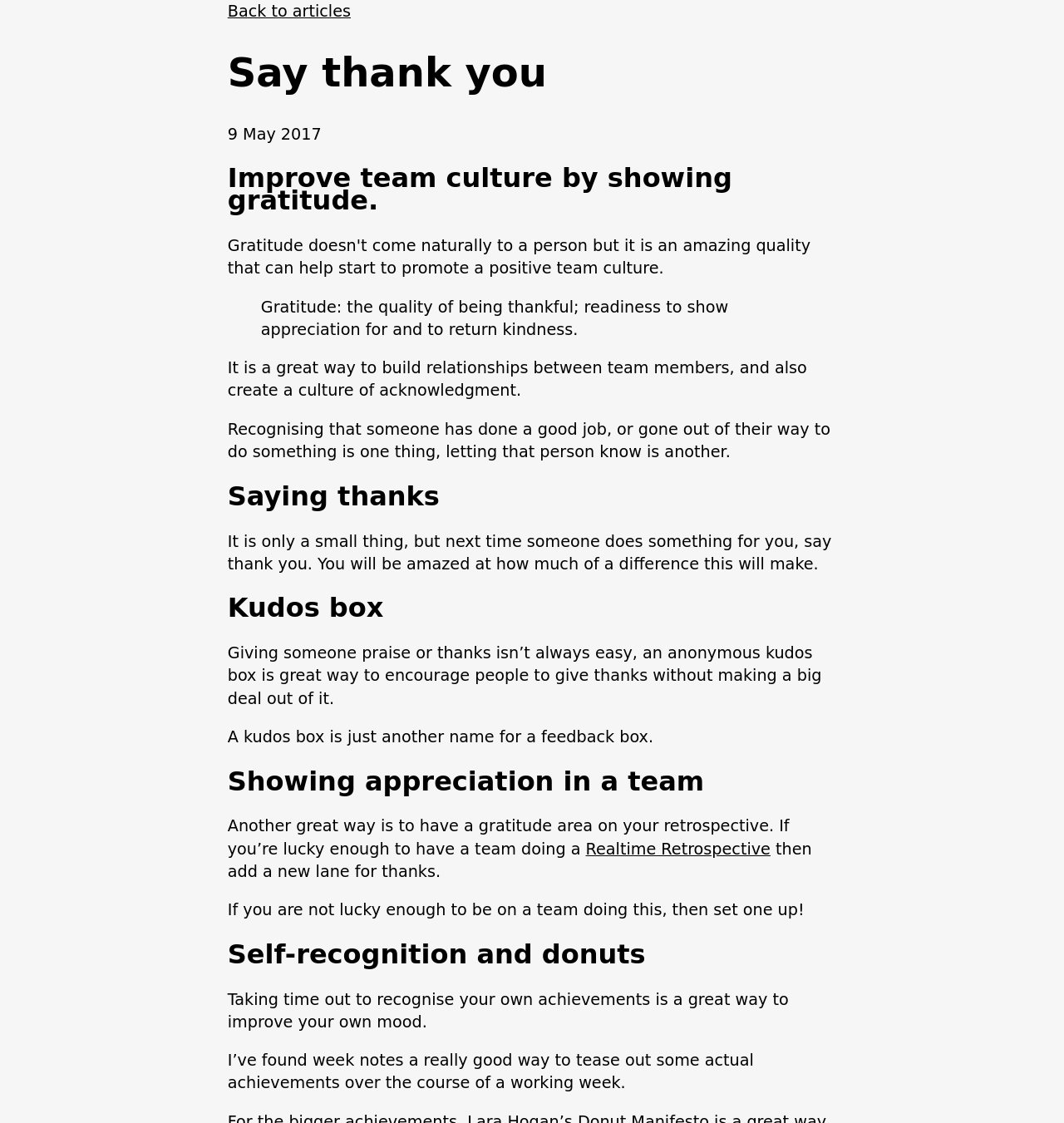Please find the top heading of the webpage and generate its text.

Say thank you